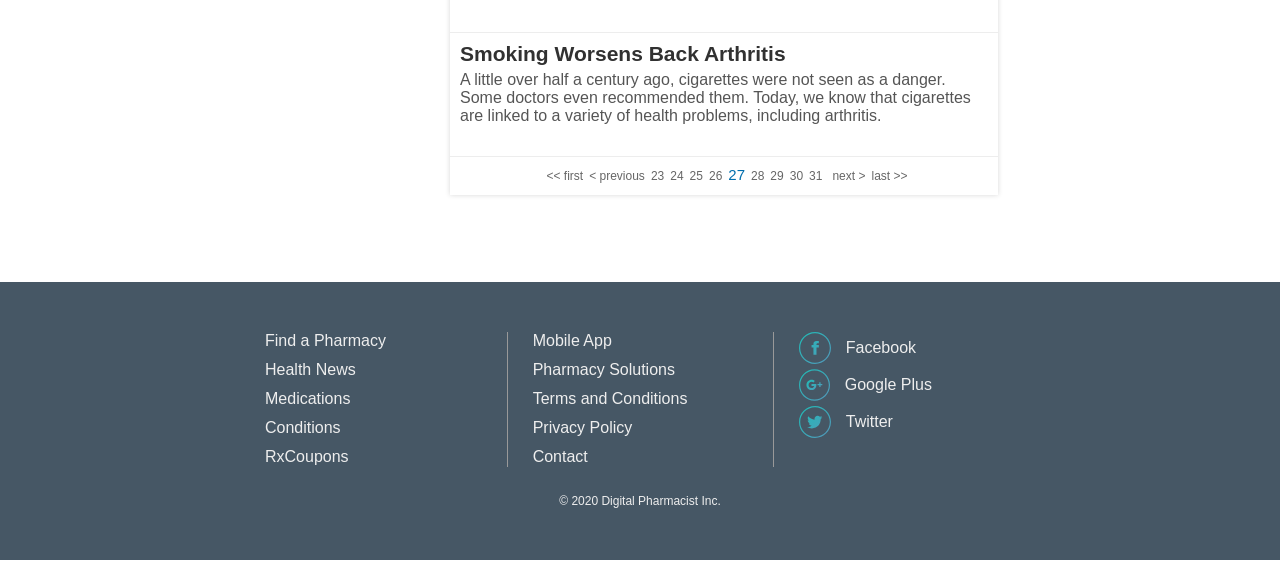Provide a brief response to the question below using one word or phrase:
What is the topic of the article?

Smoking and back arthritis